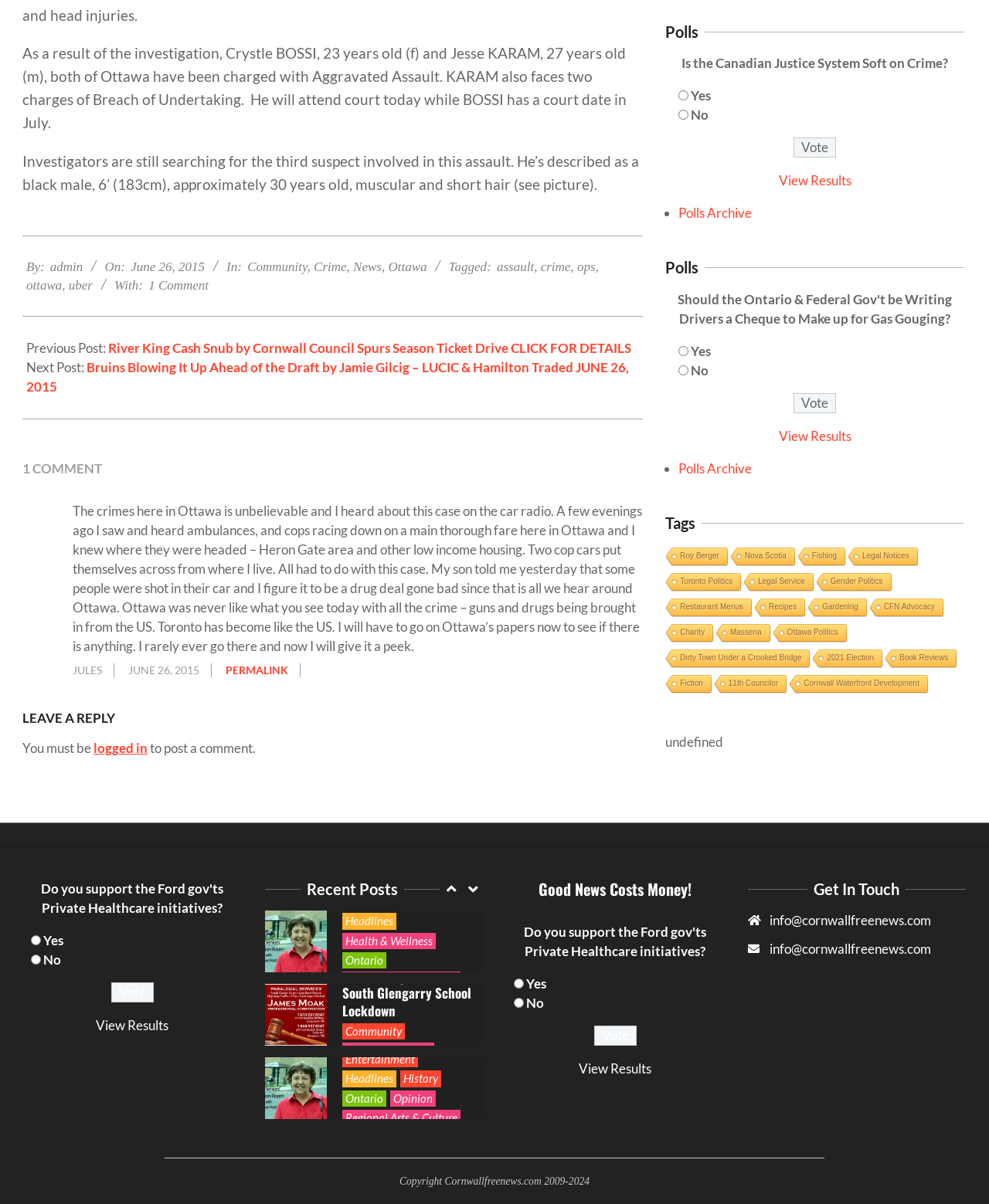Provide the bounding box coordinates for the area that should be clicked to complete the instruction: "View the 'River King Cash Snub by Cornwall Council Spurs Season Ticket Drive CLICK FOR DETAILS' post".

[0.109, 0.282, 0.638, 0.296]